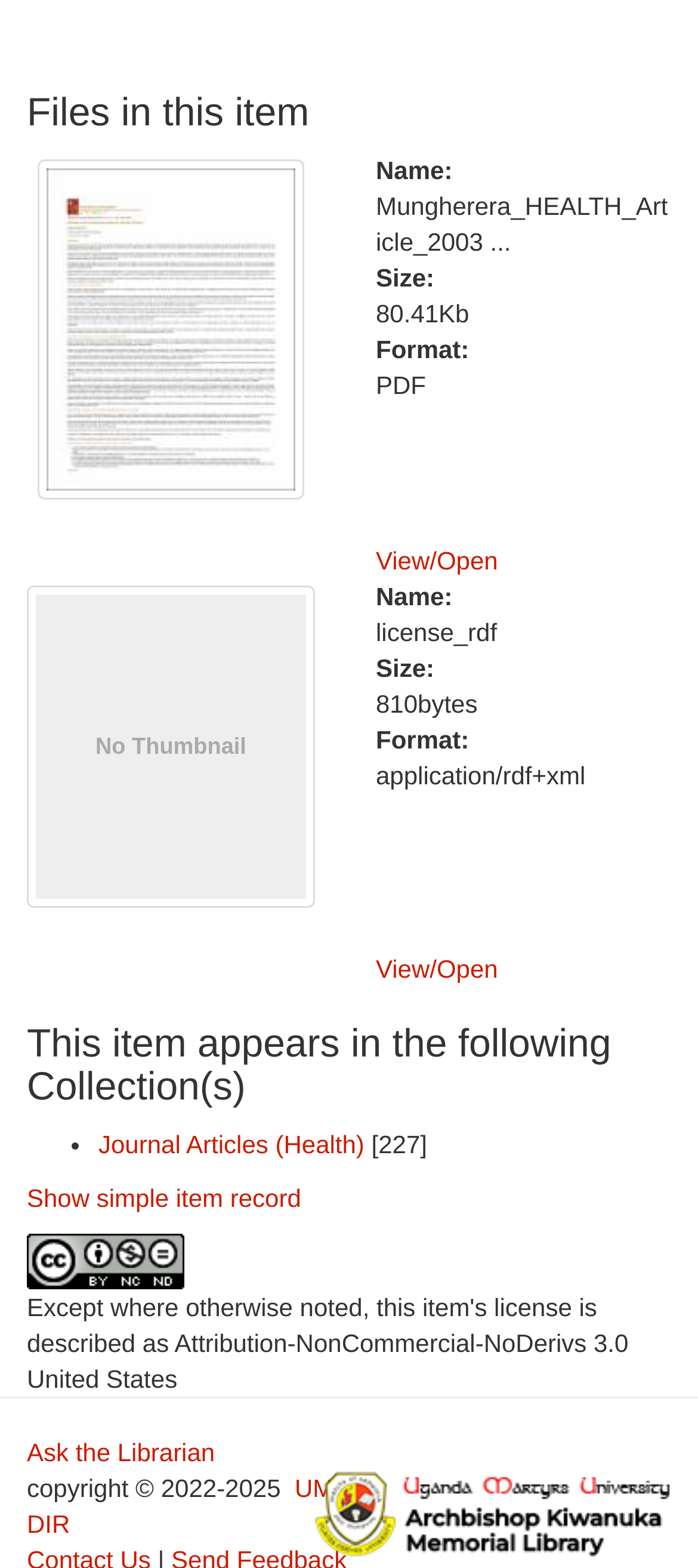Please mark the bounding box coordinates of the area that should be clicked to carry out the instruction: "Open the thumbnail".

[0.038, 0.102, 0.451, 0.319]